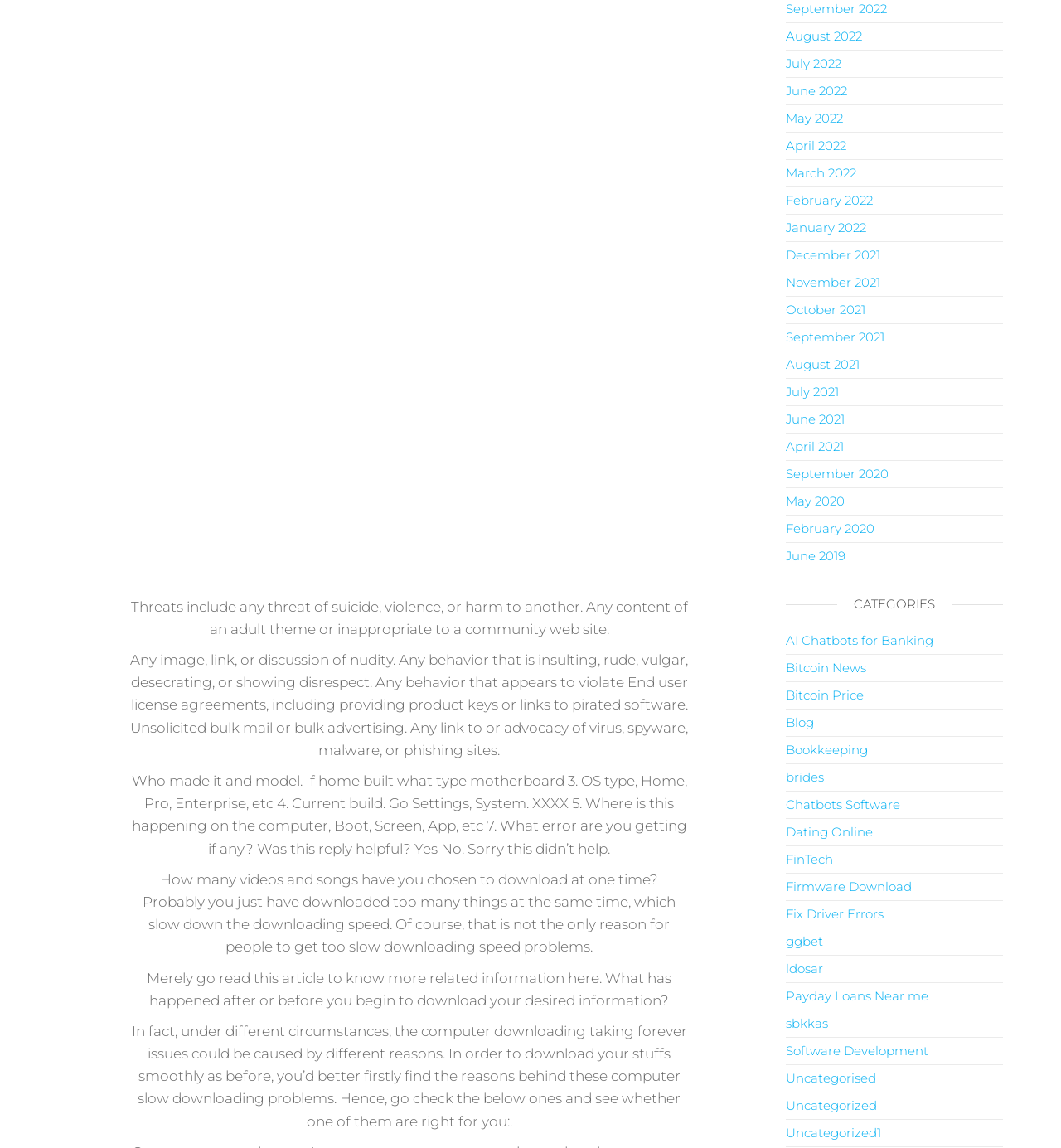Determine the bounding box coordinates for the clickable element required to fulfill the instruction: "Click on September 2022". Provide the coordinates as four float numbers between 0 and 1, i.e., [left, top, right, bottom].

[0.74, 0.001, 0.836, 0.015]